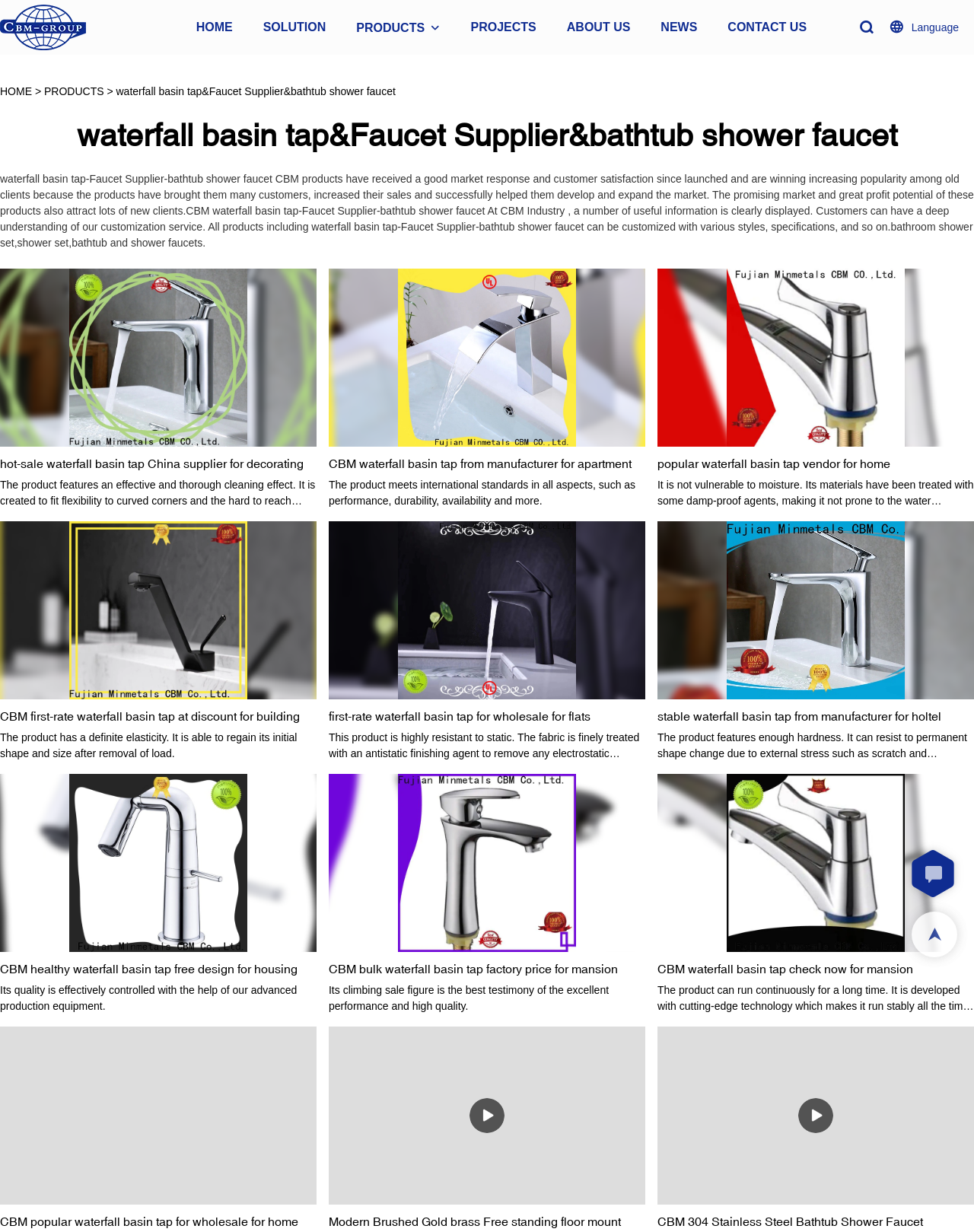What is the main product category of this website?
Please provide a detailed and comprehensive answer to the question.

Based on the webpage content, especially the heading 'waterfall basin tap&Faucet Supplier&bathtub shower faucet' and the various links and images related to faucets, it can be inferred that the main product category of this website is faucet.